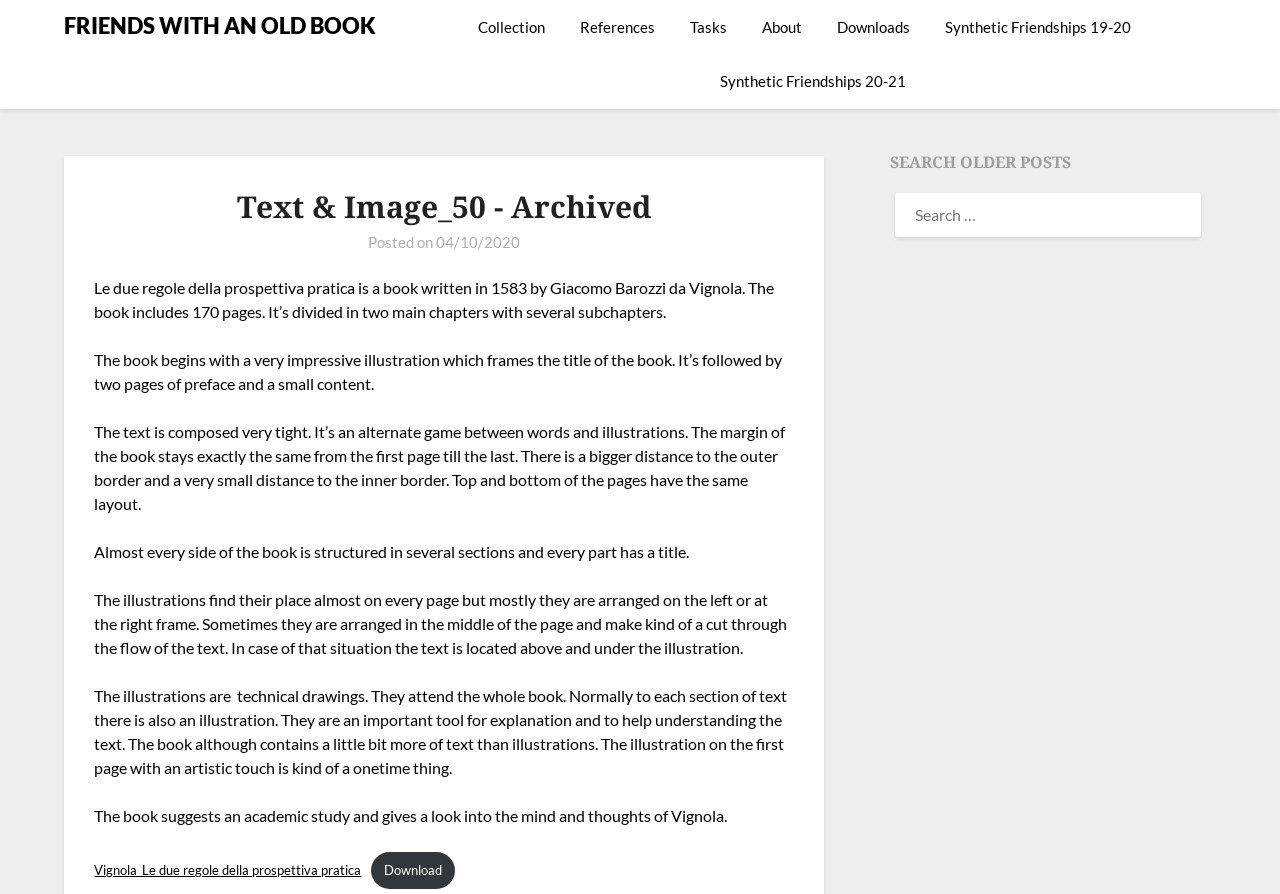Identify the bounding box coordinates for the element you need to click to achieve the following task: "Download the book". Provide the bounding box coordinates as four float numbers between 0 and 1, in the form [left, top, right, bottom].

[0.29, 0.953, 0.355, 0.994]